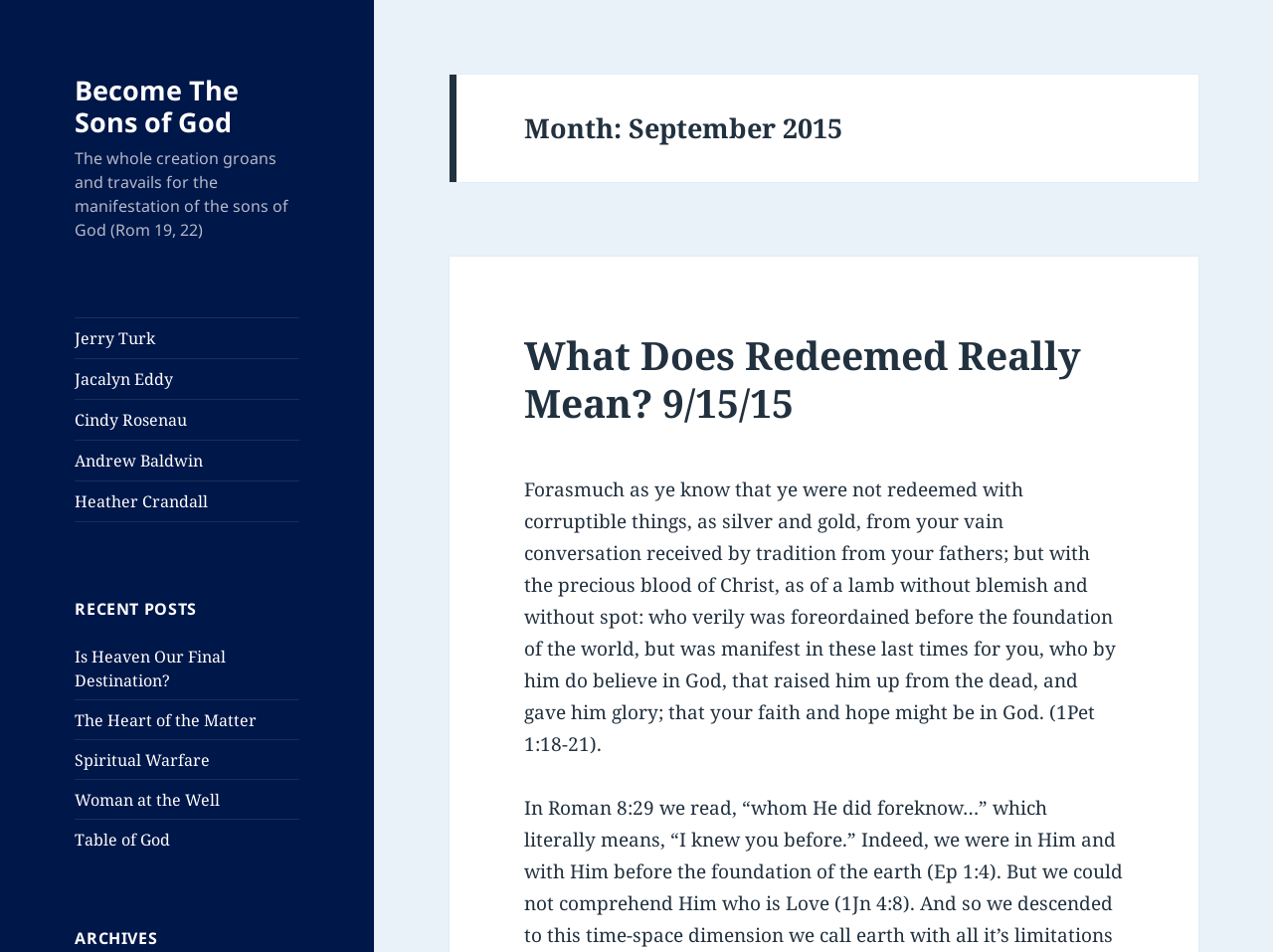Determine the main heading text of the webpage.

Month: September 2015